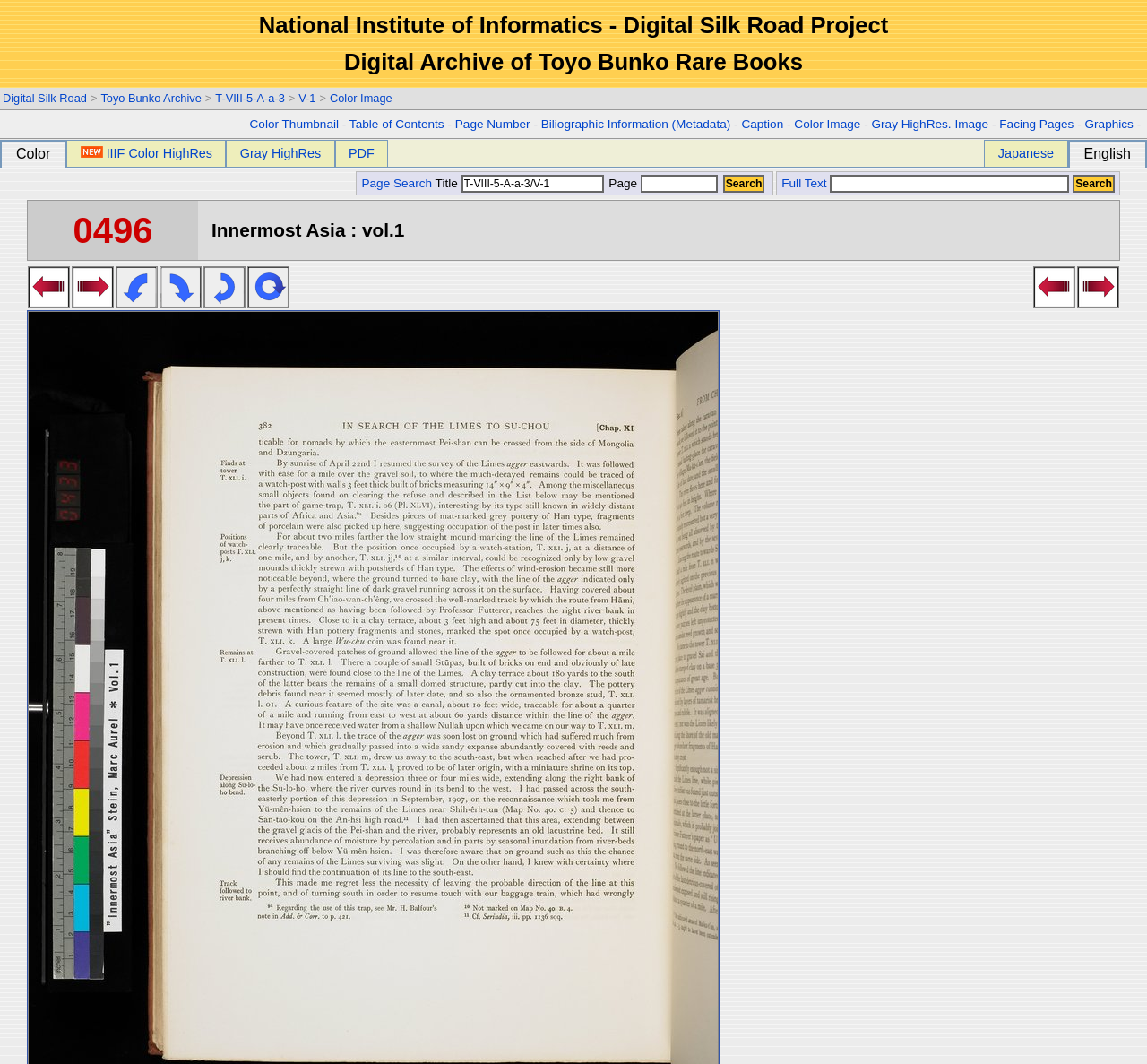Please find and give the text of the main heading on the webpage.

National Institute of Informatics - Digital Silk Road Project
Digital Archive of Toyo Bunko Rare Books